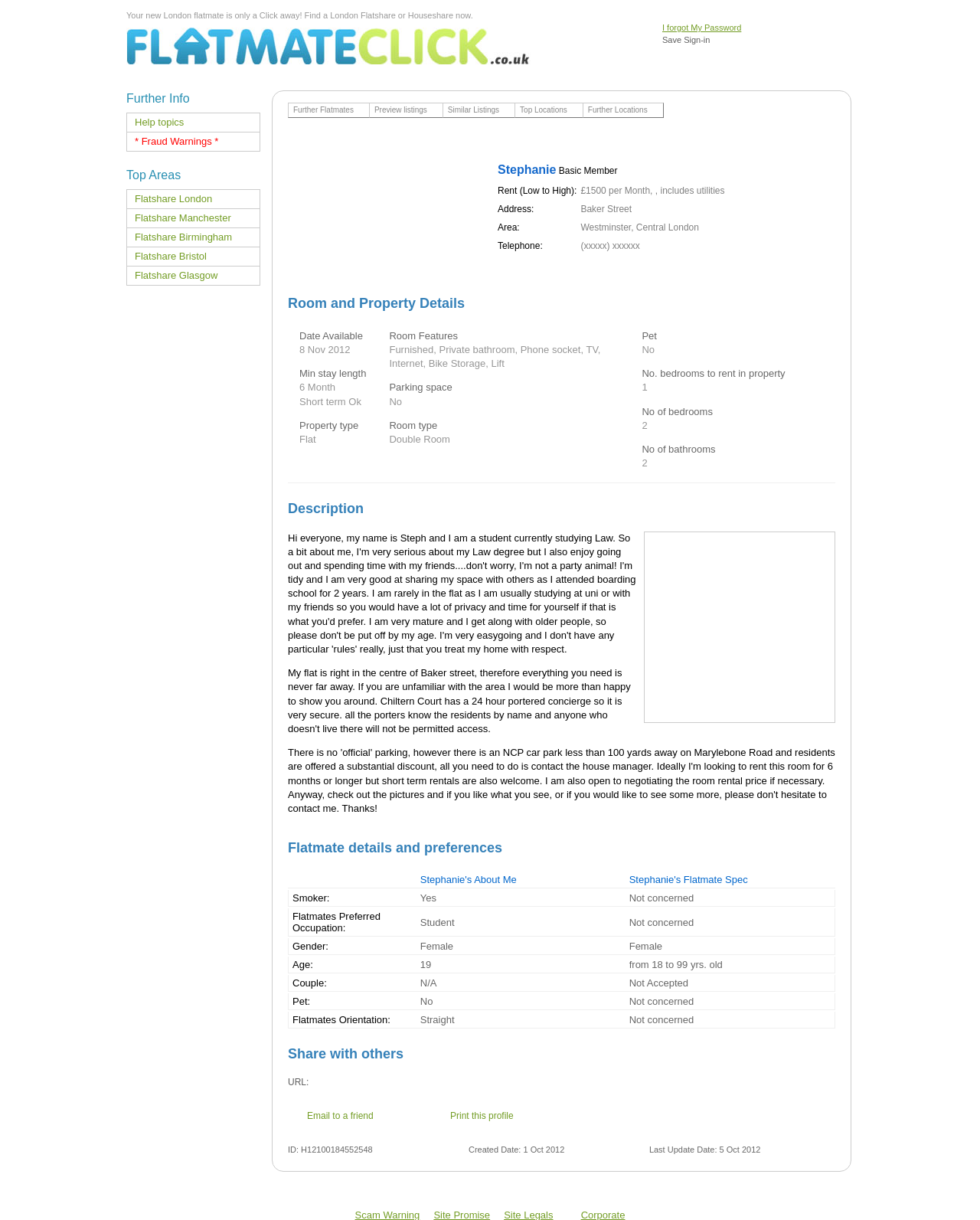Find the primary header on the webpage and provide its text.

Your new London flatmate is only a Click away! Find a London Flatshare or Houseshare now.